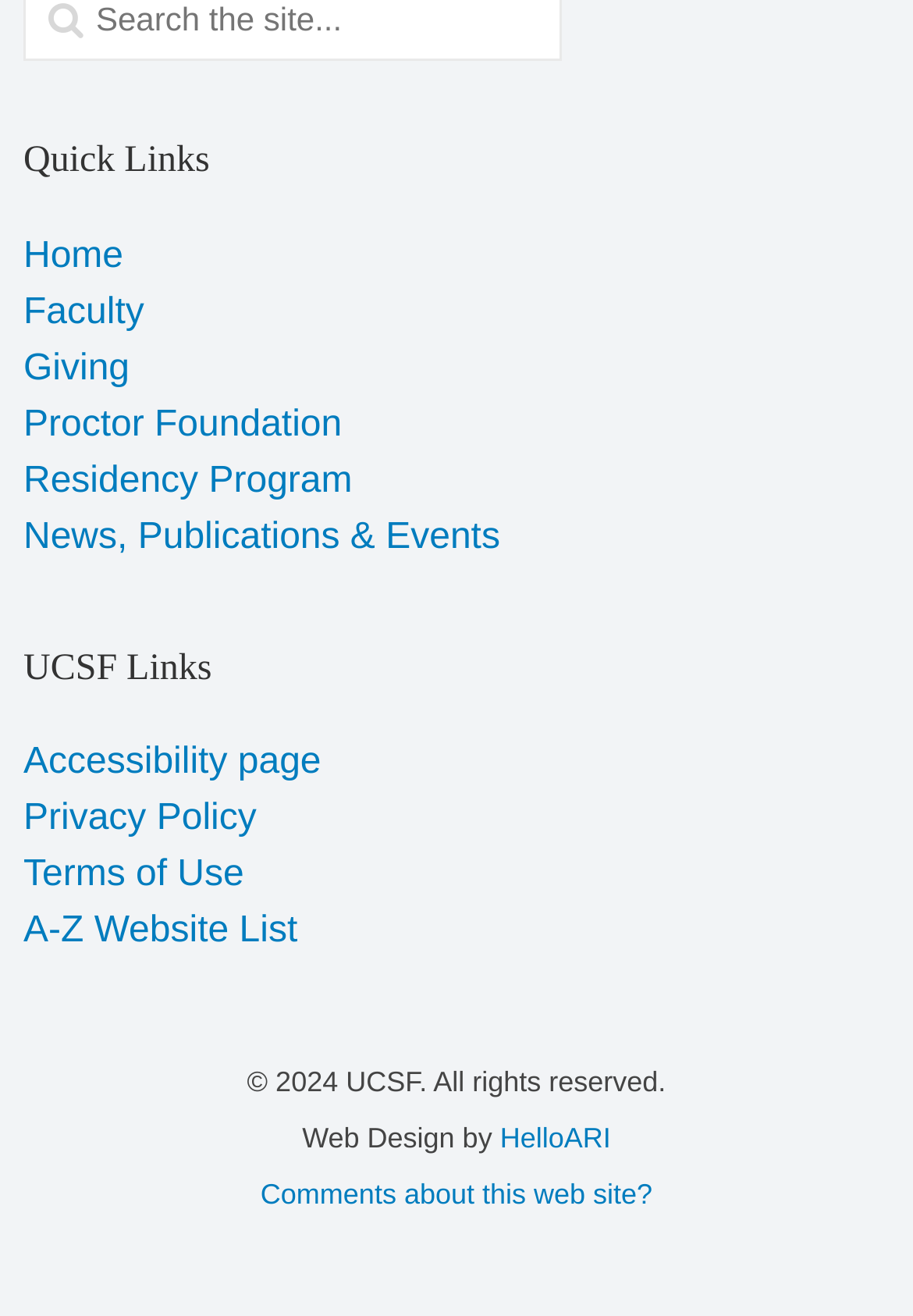What is the name of the university?
Make sure to answer the question with a detailed and comprehensive explanation.

I determined the answer by looking at the copyright information at the bottom of the page, which states '© 2024 UCSF. All rights reserved.' This suggests that the webpage is affiliated with the University of California, San Francisco.